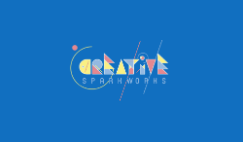Explain in detail what you see in the image.

The image features the logo of "Creative Sparkworks," an organization dedicated to supporting creative young minds and talent in the film and TV industry. Set against a vibrant blue background, the logo is designed with playful, colorful typography that captures a sense of creativity and innovation. The word "Creative" stands out prominently, emphasized by bold letters, with "Sparkworks" positioned beneath it in a complementary style. This visually engaging logo reflects the organization's mission to ignite passion and opportunity for emerging filmmakers and artists.